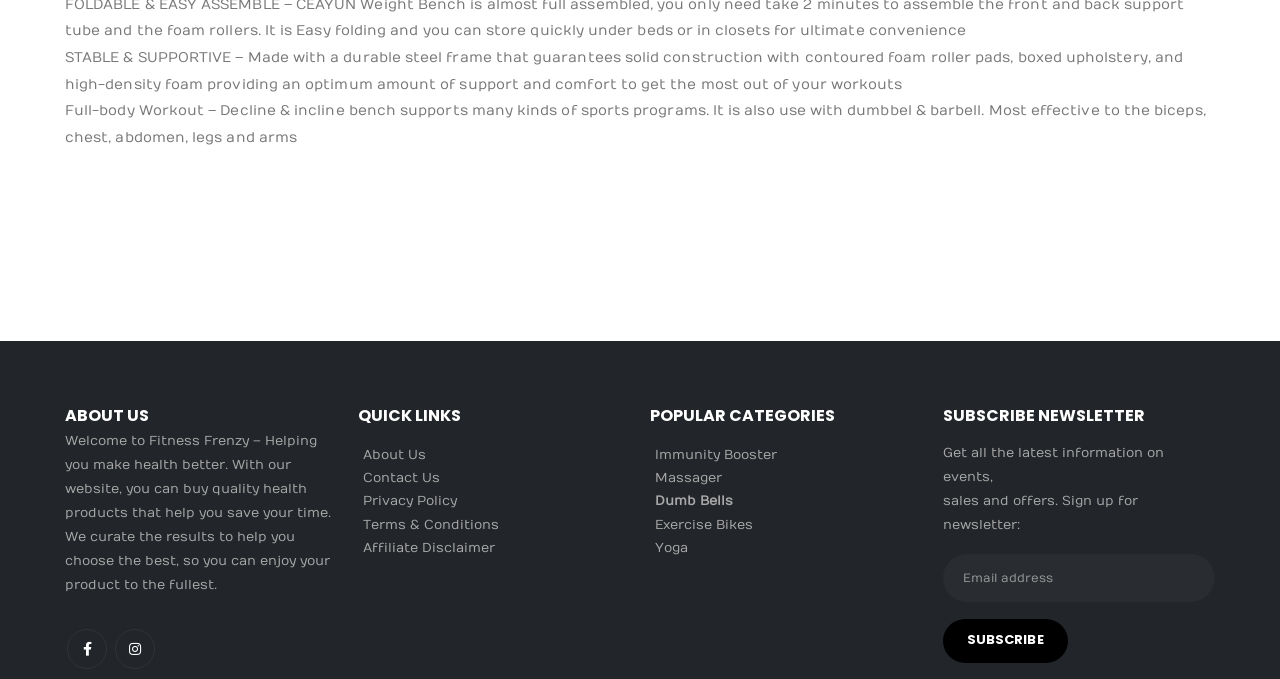Determine the bounding box coordinates of the clickable region to carry out the instruction: "Explore the Massager category".

[0.512, 0.692, 0.564, 0.716]